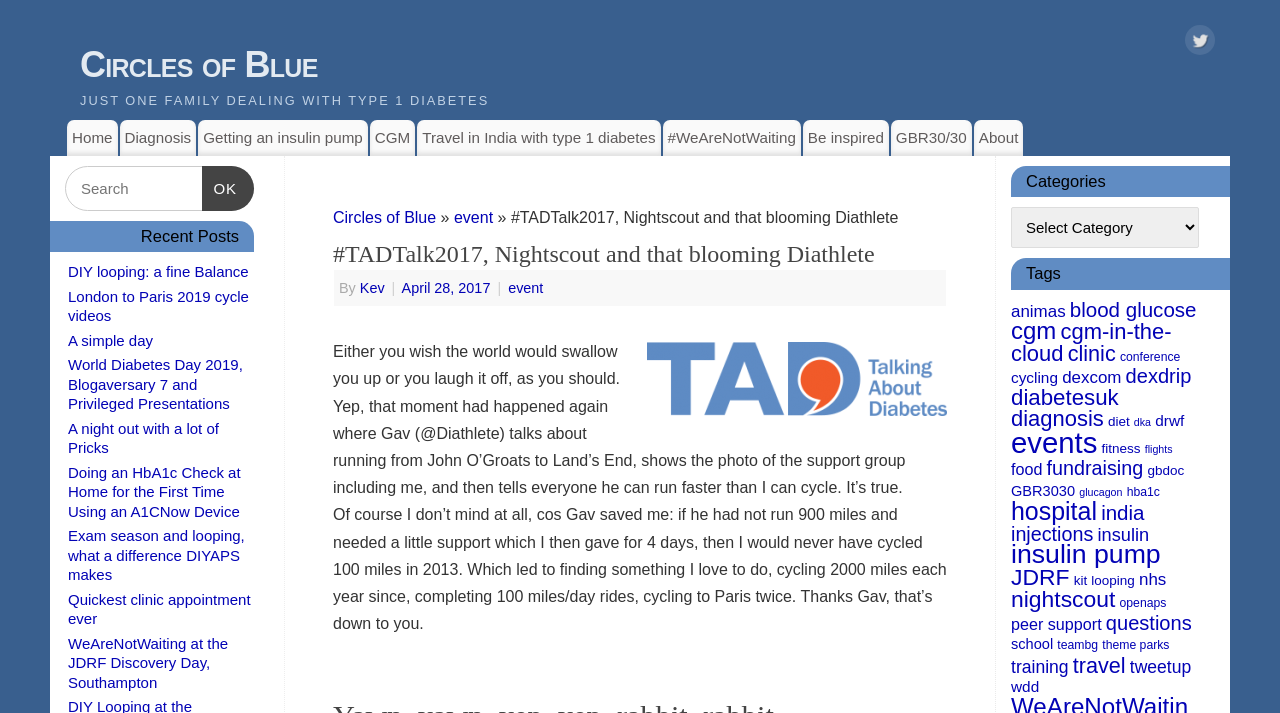Summarize the webpage with intricate details.

This webpage is about a personal blog focused on type 1 diabetes, with the title "#TADTalk2017, Nightscout and that blooming Diathlete – Circles of Blue". At the top, there is a link to "Circles of Blue" and a static text "JUST ONE FAMILY DEALING WITH TYPE 1 DIABETES". On the top right, there is a Twitter link with a Twitter icon.

Below the title, there is a navigation menu with links to "Home", "Diagnosis", "Getting an insulin pump", "CGM", "Travel in India with type 1 diabetes", "#WeAreNotWaiting", "Be inspired", "GBR30/30", and "About". 

The main content of the page is a blog post titled "#TADTalk2017, Nightscout and that blooming Diathlete" with a heading and a subheading. The post includes several paragraphs of text, with a quote in between. There is also an image of a logo, "tadlogo", on the right side of the page.

On the right sidebar, there is a search box with a "Search OK" button. Below the search box, there is a heading "Recent Posts" with a list of links to recent blog posts. Further down, there is a heading "Categories" with a combobox, and a heading "Tags" with a list of links to tags.

At the bottom of the page, there are many links to tags, including "animas", "blood glucose", "cgm", "cgm-in-the-cloud", "clinic", and many others.